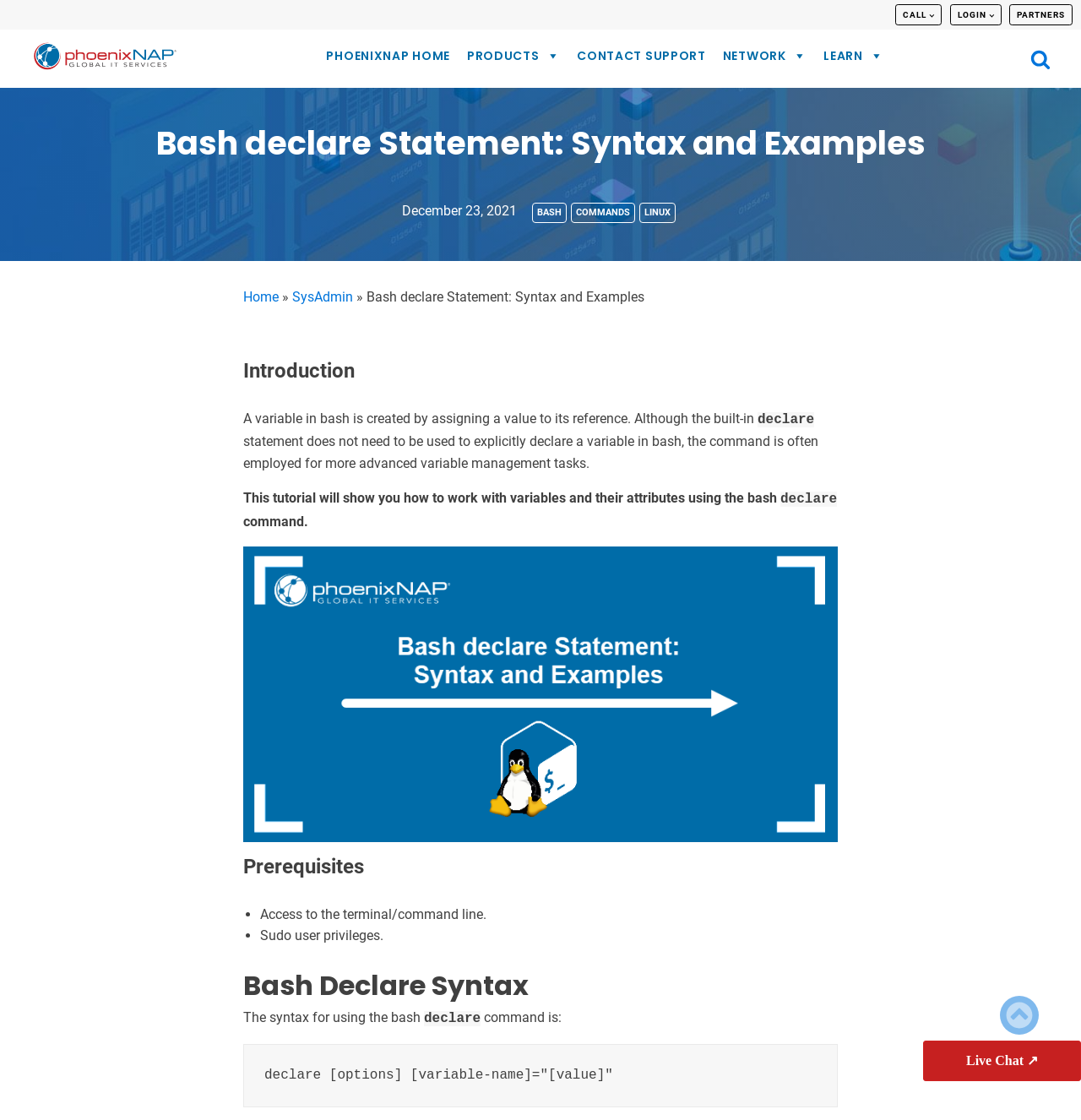What is the purpose of the Live Chat button?
Please answer the question as detailed as possible.

The Live Chat button is located at the bottom of the webpage, and its purpose is to initiate a live chat, as indicated by the arrow symbol ↗.